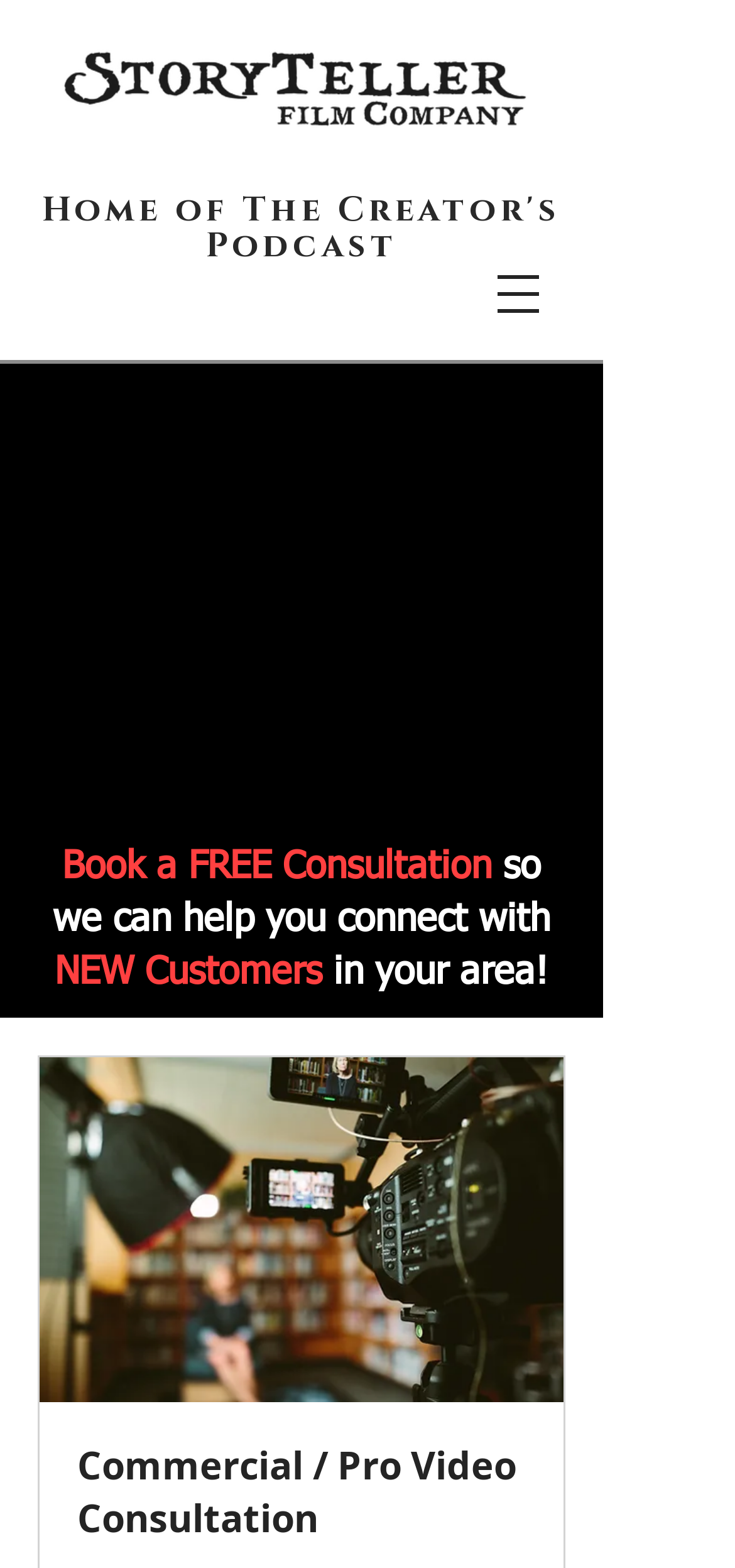What is the purpose of the 'Book a FREE Consultation' button?
Look at the screenshot and respond with a single word or phrase.

To help connect with new customers